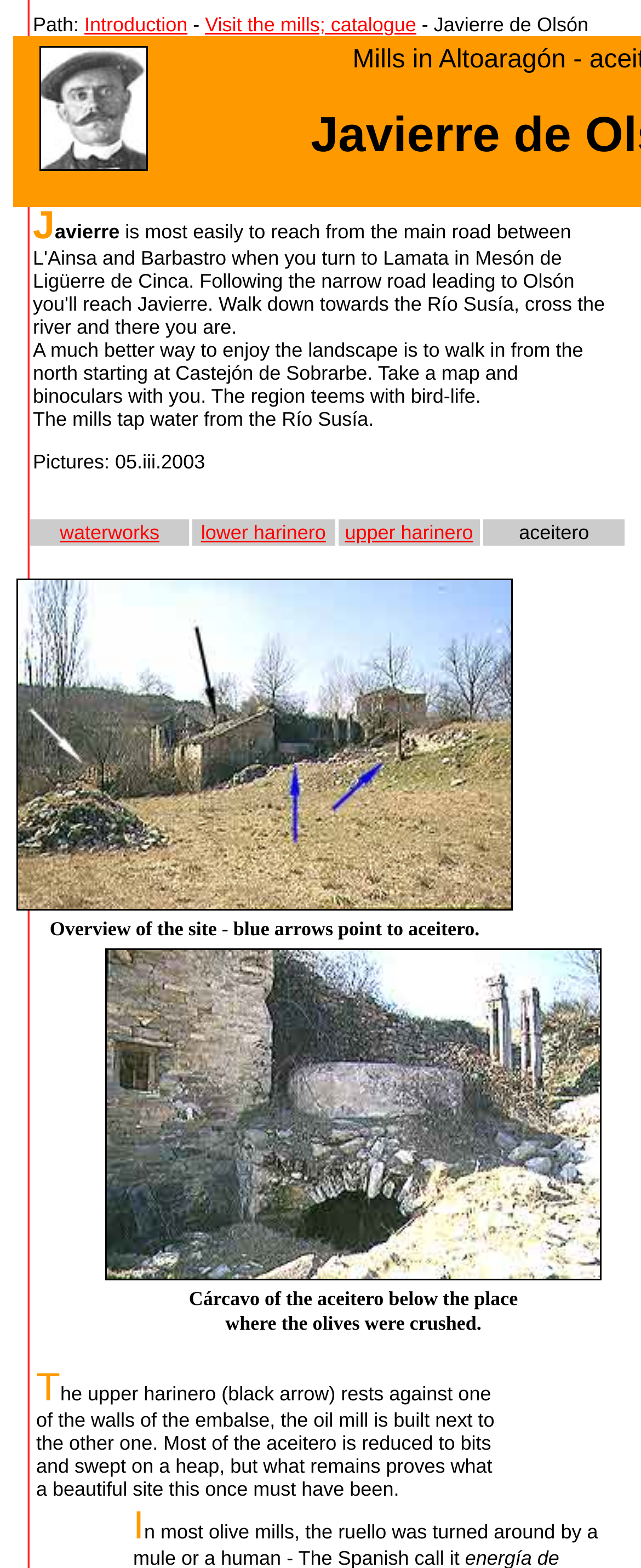What is the purpose of the aceitero?
Using the image as a reference, deliver a detailed and thorough answer to the question.

According to the text 'where the olives were crushed.', the aceitero was used for crushing olives.